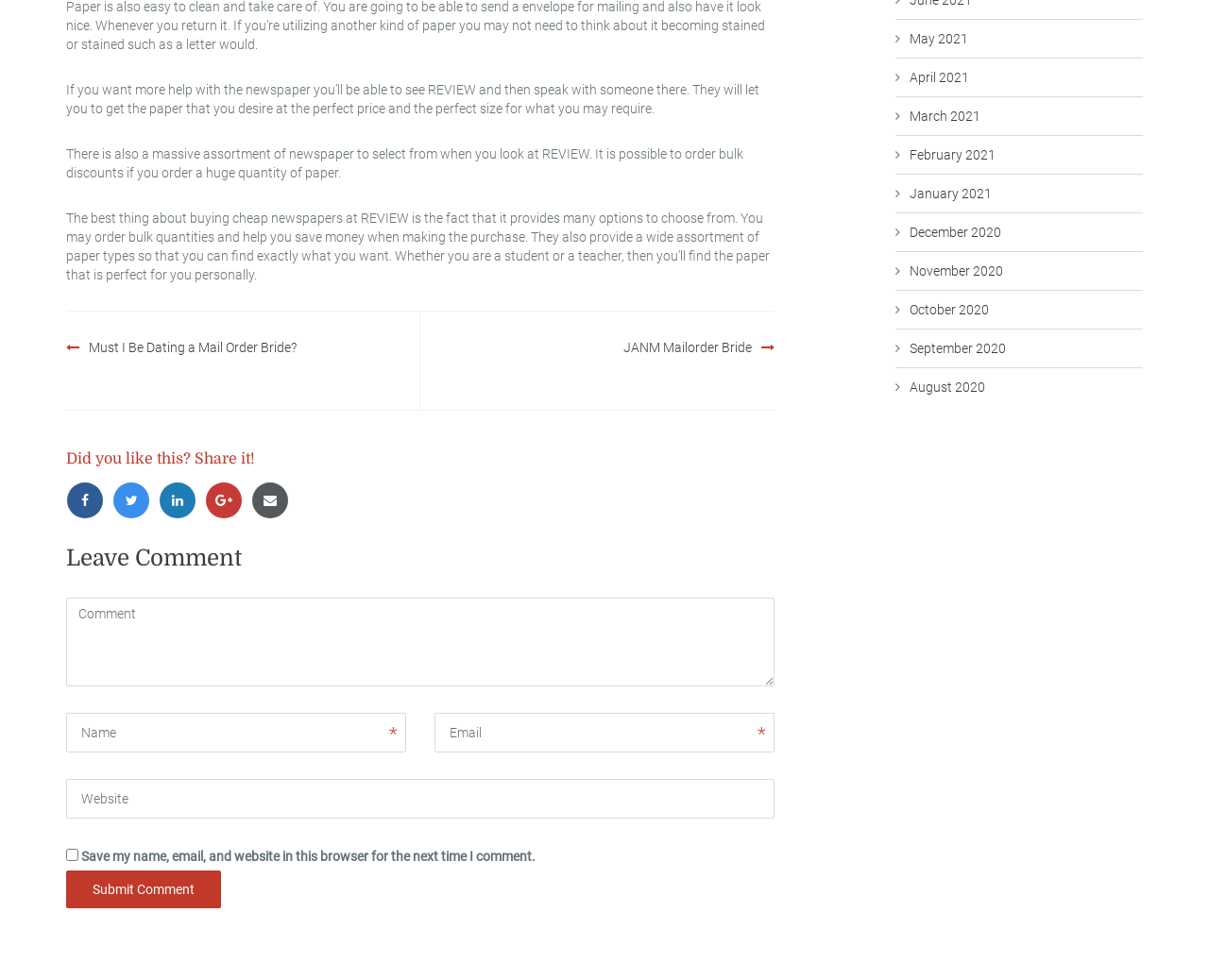Provide a brief response in the form of a single word or phrase:
What is the purpose of the comment section?

Leave a comment